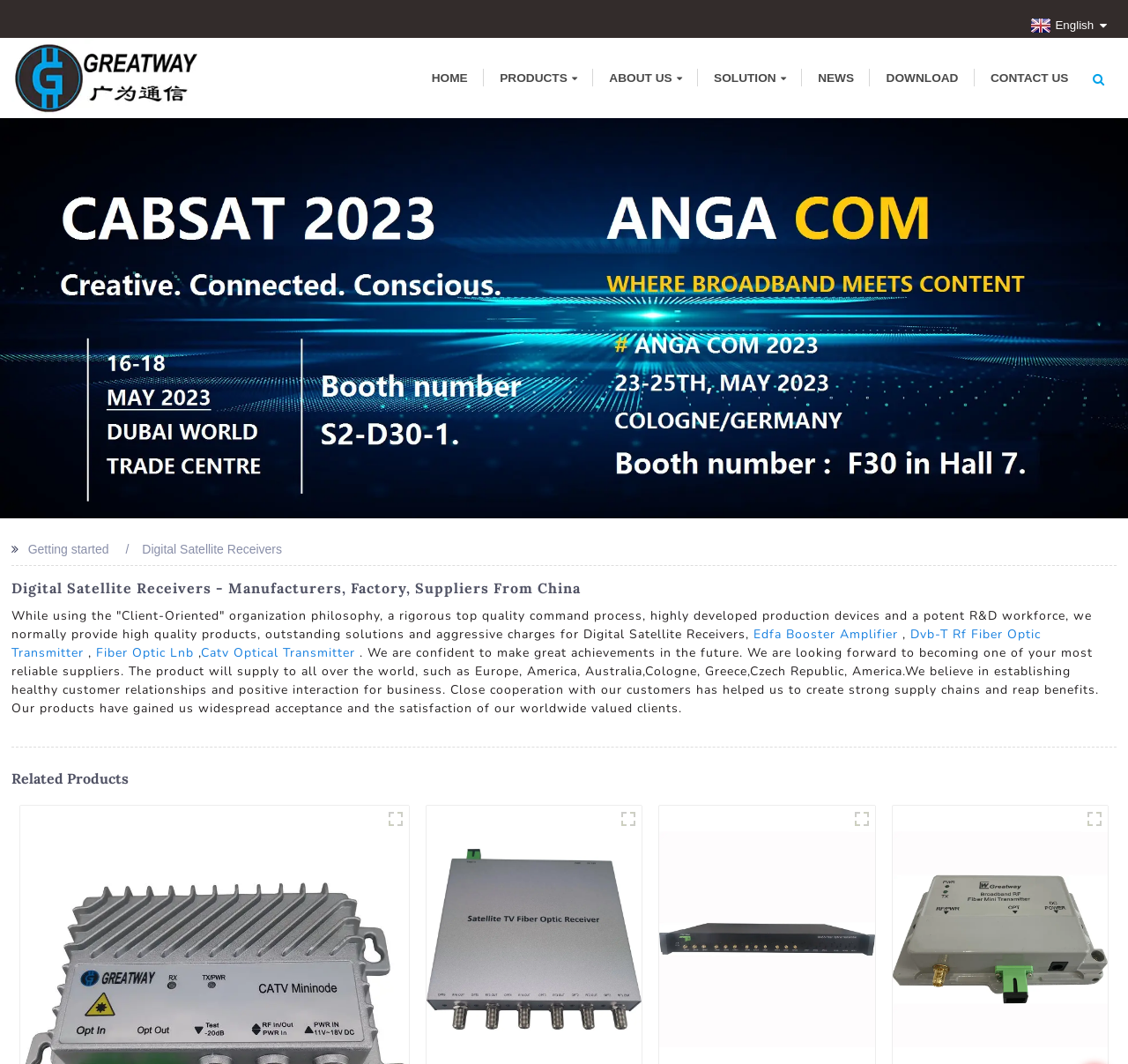Bounding box coordinates are specified in the format (top-left x, top-left y, bottom-right x, bottom-right y). All values are floating point numbers bounded between 0 and 1. Please provide the bounding box coordinate of the region this sentence describes: Fiber Optic Lnb

[0.085, 0.606, 0.172, 0.622]